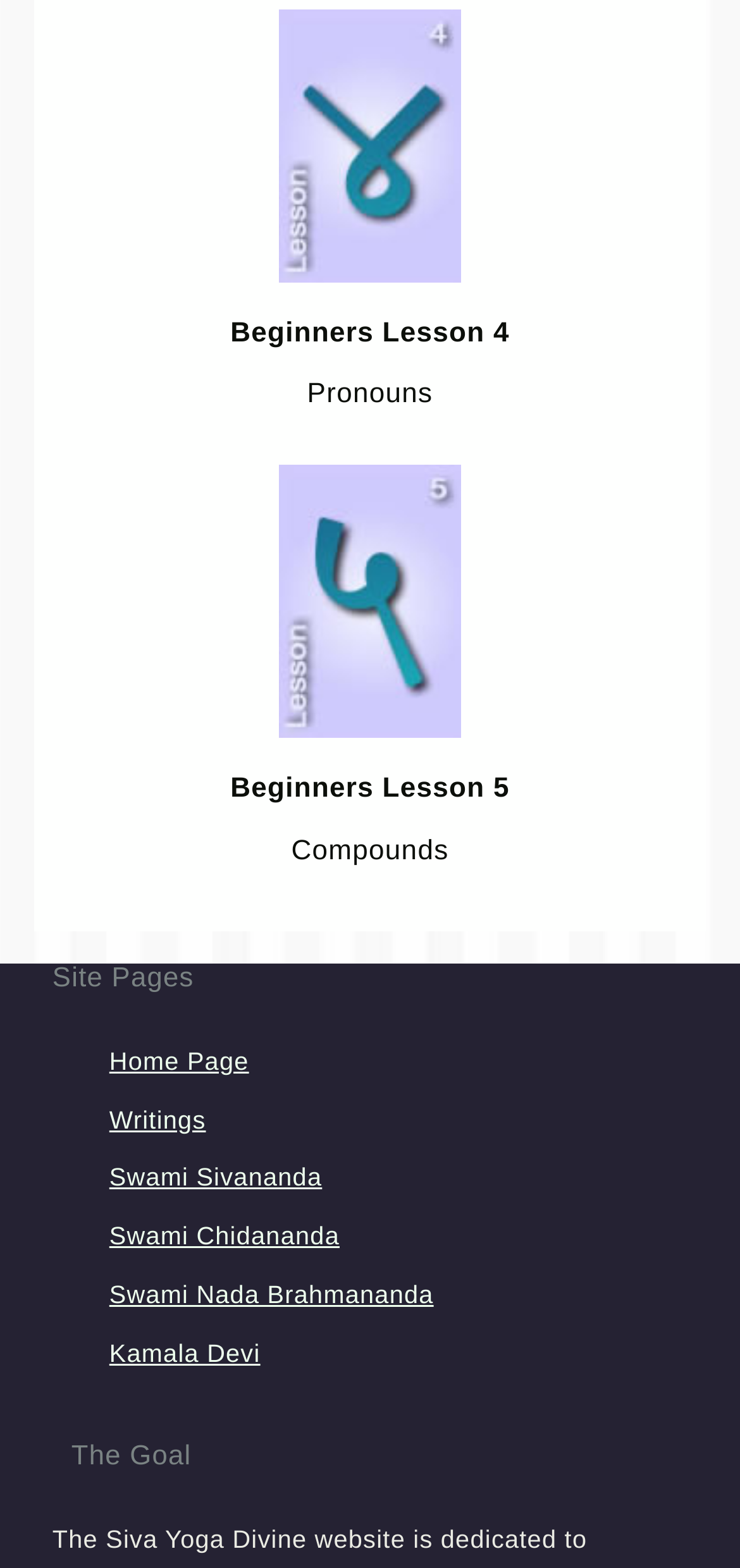Could you determine the bounding box coordinates of the clickable element to complete the instruction: "read about Swami Sivananda"? Provide the coordinates as four float numbers between 0 and 1, i.e., [left, top, right, bottom].

[0.148, 0.742, 0.435, 0.76]